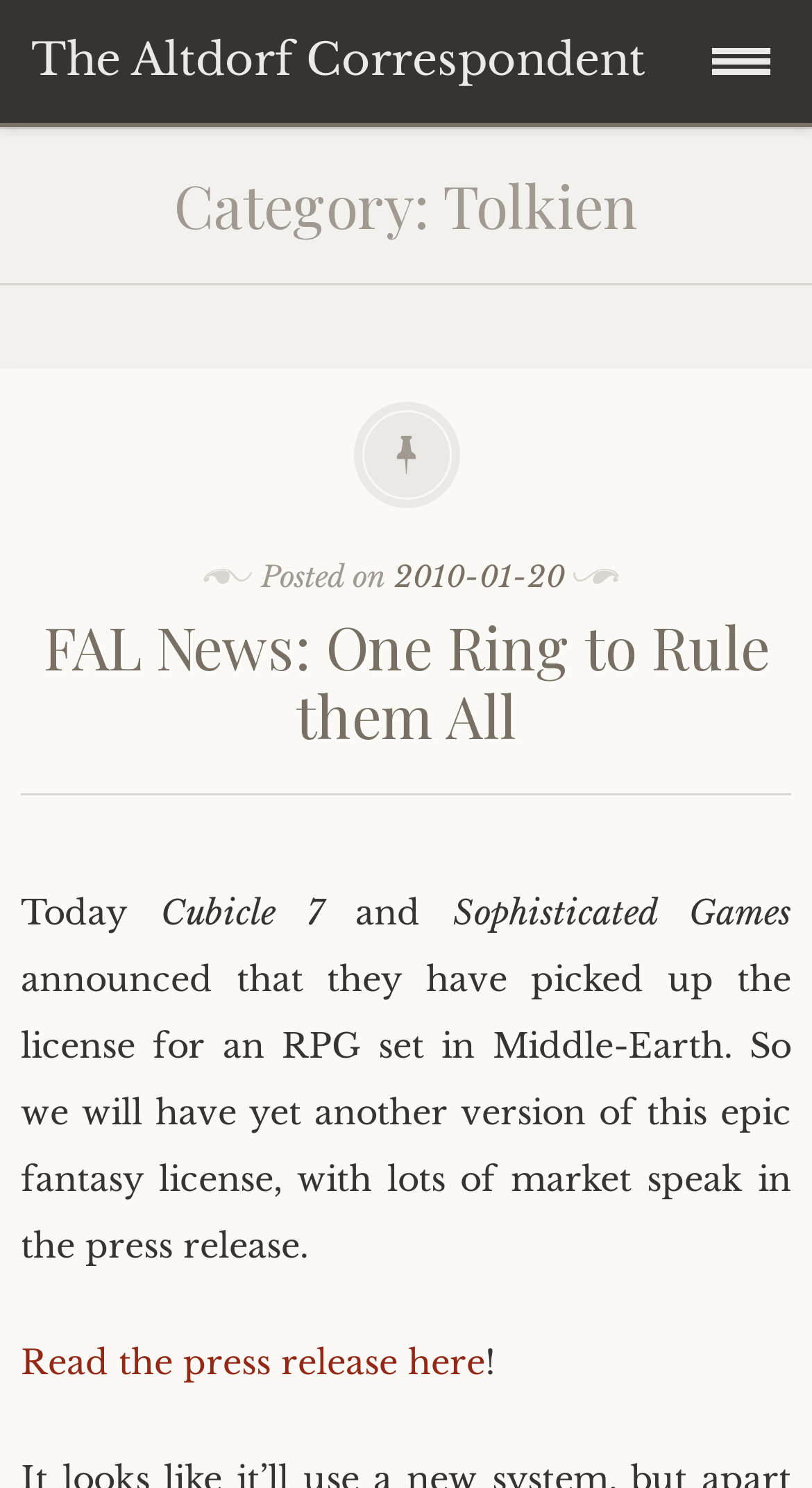Please locate the bounding box coordinates of the element that should be clicked to achieve the given instruction: "Learn about the author".

[0.0, 0.246, 0.987, 0.323]